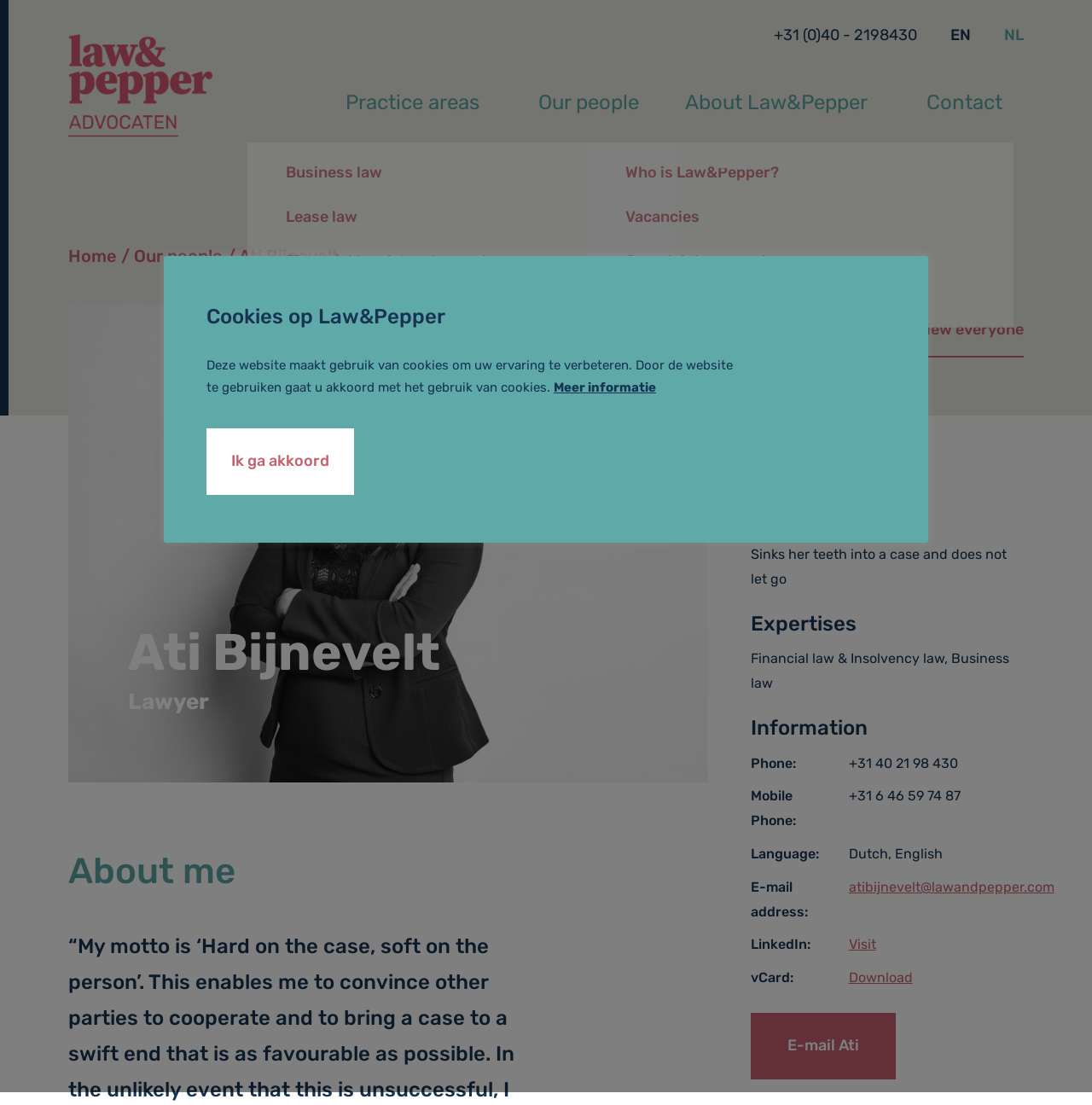Could you indicate the bounding box coordinates of the region to click in order to complete this instruction: "Click the 'Practice areas' link".

[0.366, 0.057, 0.515, 0.106]